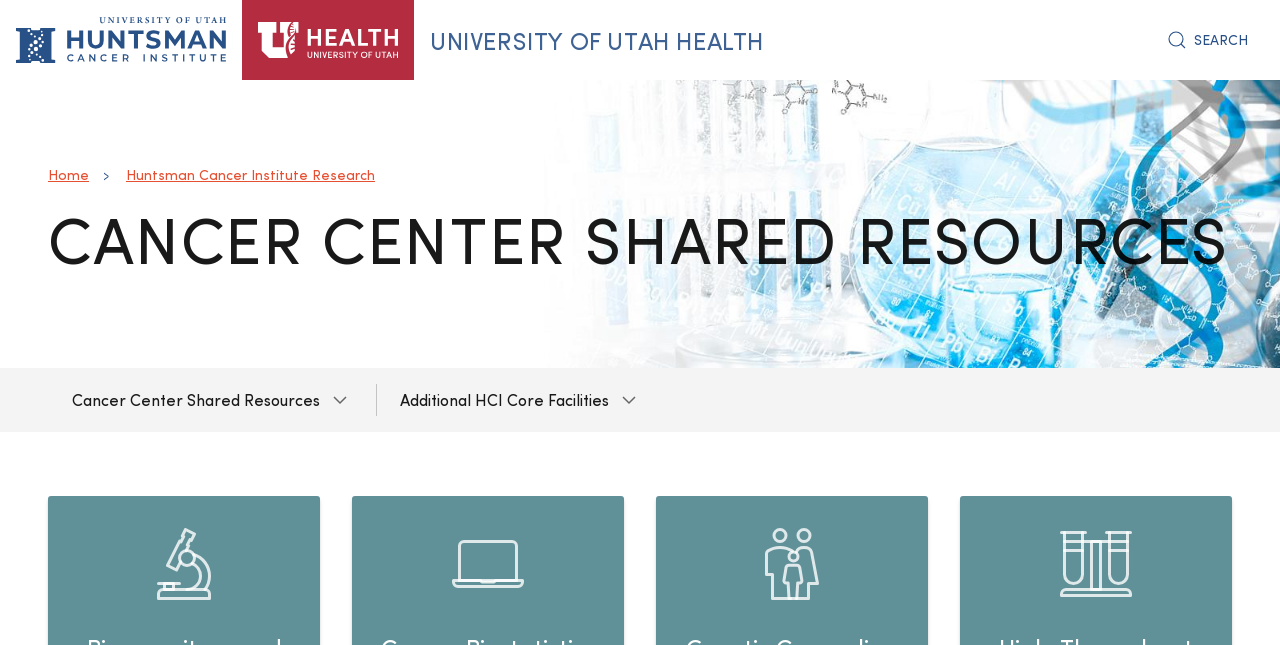Write a detailed summary of the webpage, including text, images, and layout.

The webpage is about the Cancer Center Shared Resources at the University of Utah Health. At the top-left corner, there is a link to skip to the main content. Next to it, there is the Huntsman Cancer Institute logo, which is an image. 

To the right of the logo, there are several links, including "Home", "UNIVERSITY OF UTAH HEALTH", and "SEARCH". The "SEARCH" link has an expandable menu, indicated by an image. 

Below these links, there is a prominent heading that reads "CANCER CENTER SHARED RESOURCES". Underneath this heading, there is a navigation menu labeled "Shared Resources". This menu has several links, including "Cancer Center Shared Resources" and "Additional HCI Core Facilities", both of which have popup menus. The "Additional HCI Core Facilities" link has four images associated with it, which are likely icons or thumbnails.

There are multiple instances of the "Home" link, one at the top and another on the left side of the page. There is also a link to "Huntsman Cancer Institute Research" on the left side. Overall, the webpage appears to be a resource hub for cancer research and treatment at the University of Utah Health.